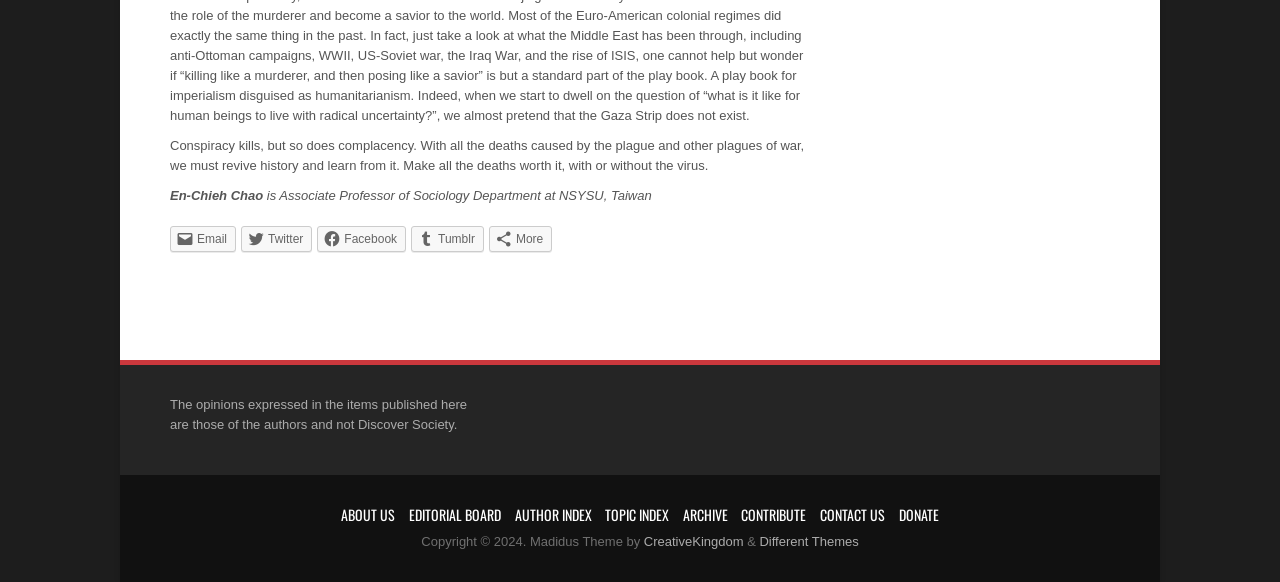Please identify the bounding box coordinates of the area that needs to be clicked to follow this instruction: "Donate to the website".

[0.702, 0.865, 0.733, 0.901]